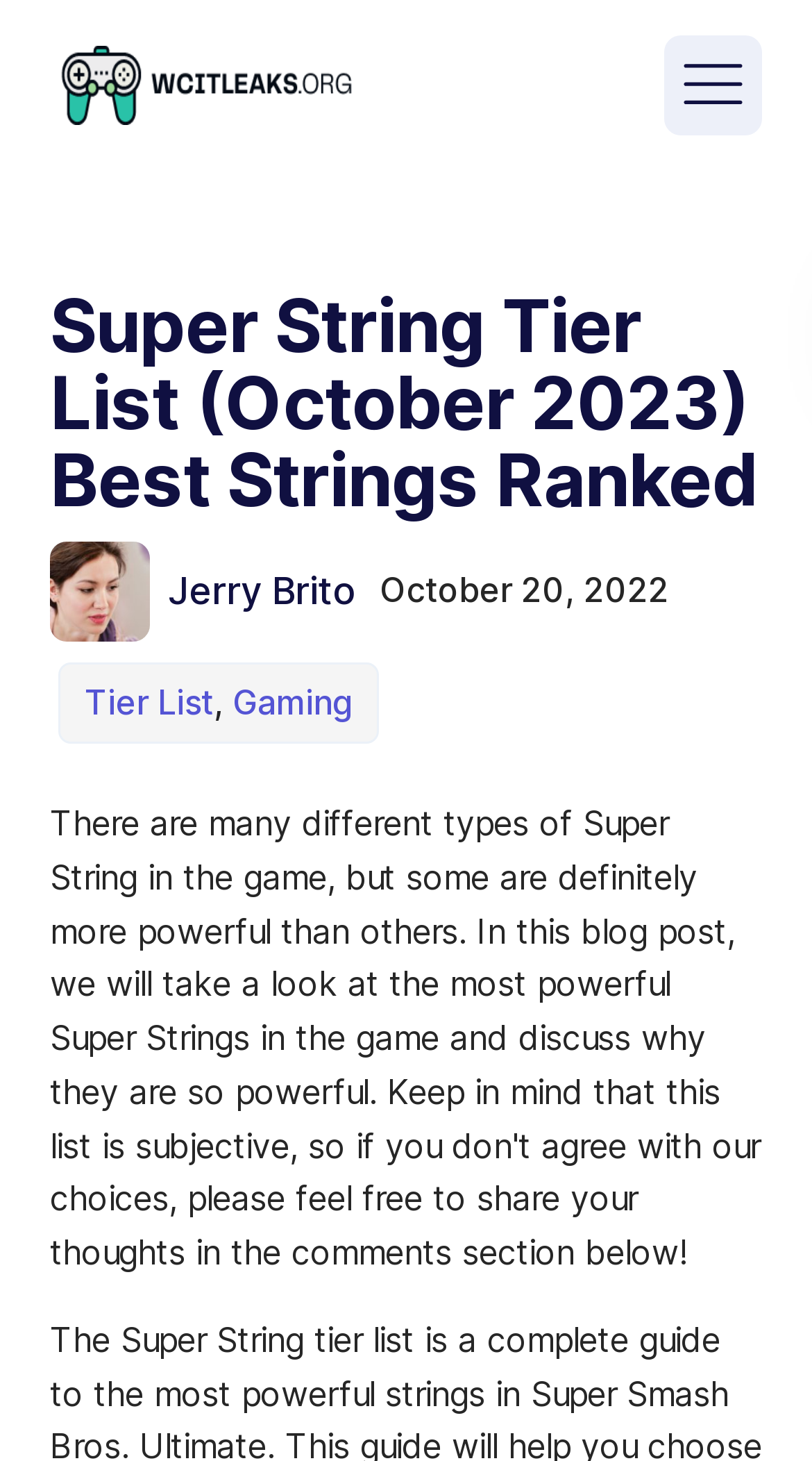What is the date of the article?
Based on the image, provide a one-word or brief-phrase response.

October 20, 2022